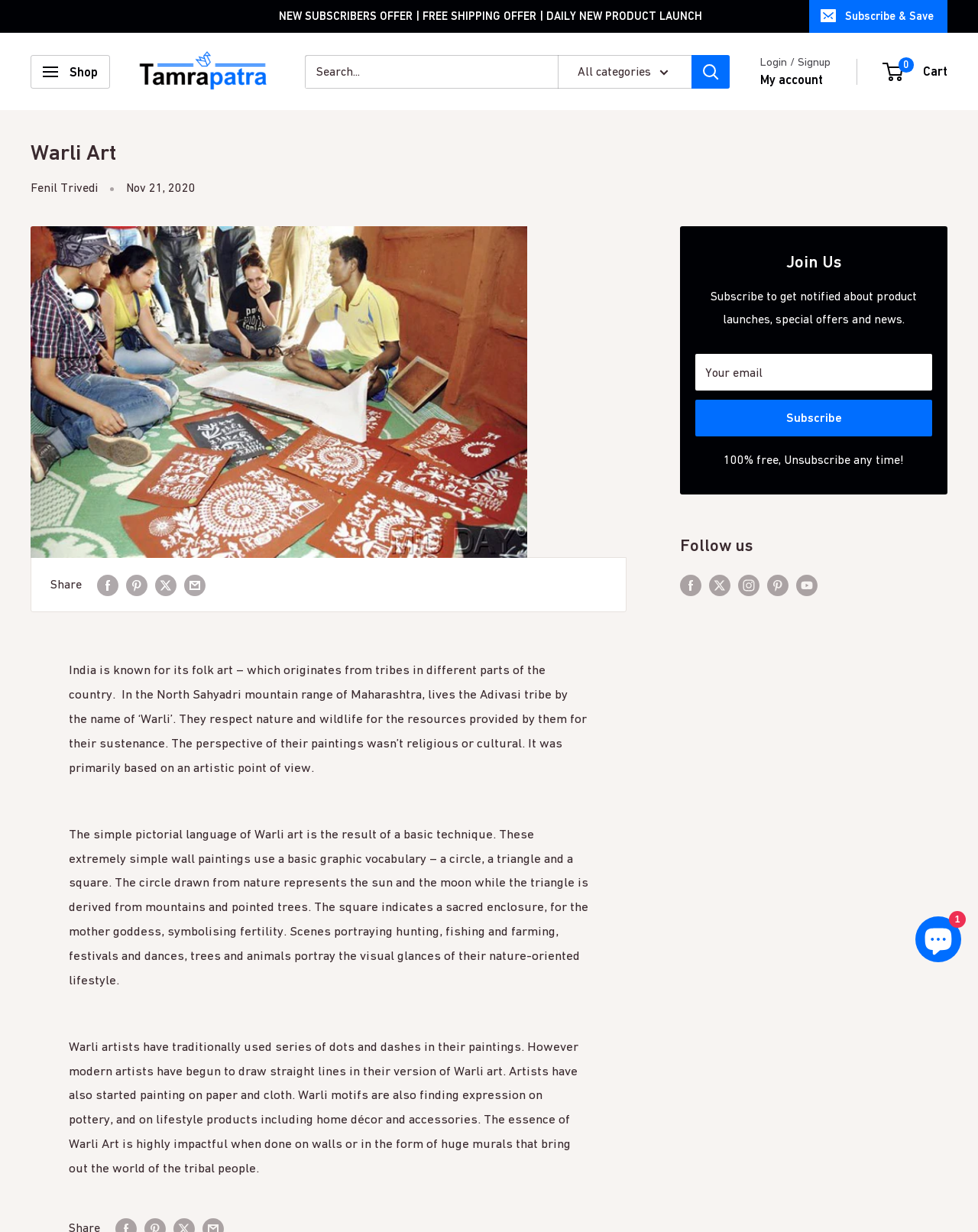Use the information in the screenshot to answer the question comprehensively: How do modern Warli artists differ from traditional ones?

The webpage notes that modern Warli artists have begun to use straight lines in their paintings, whereas traditional Warli artists used a series of dots and dashes, indicating a shift in the artistic style over time.